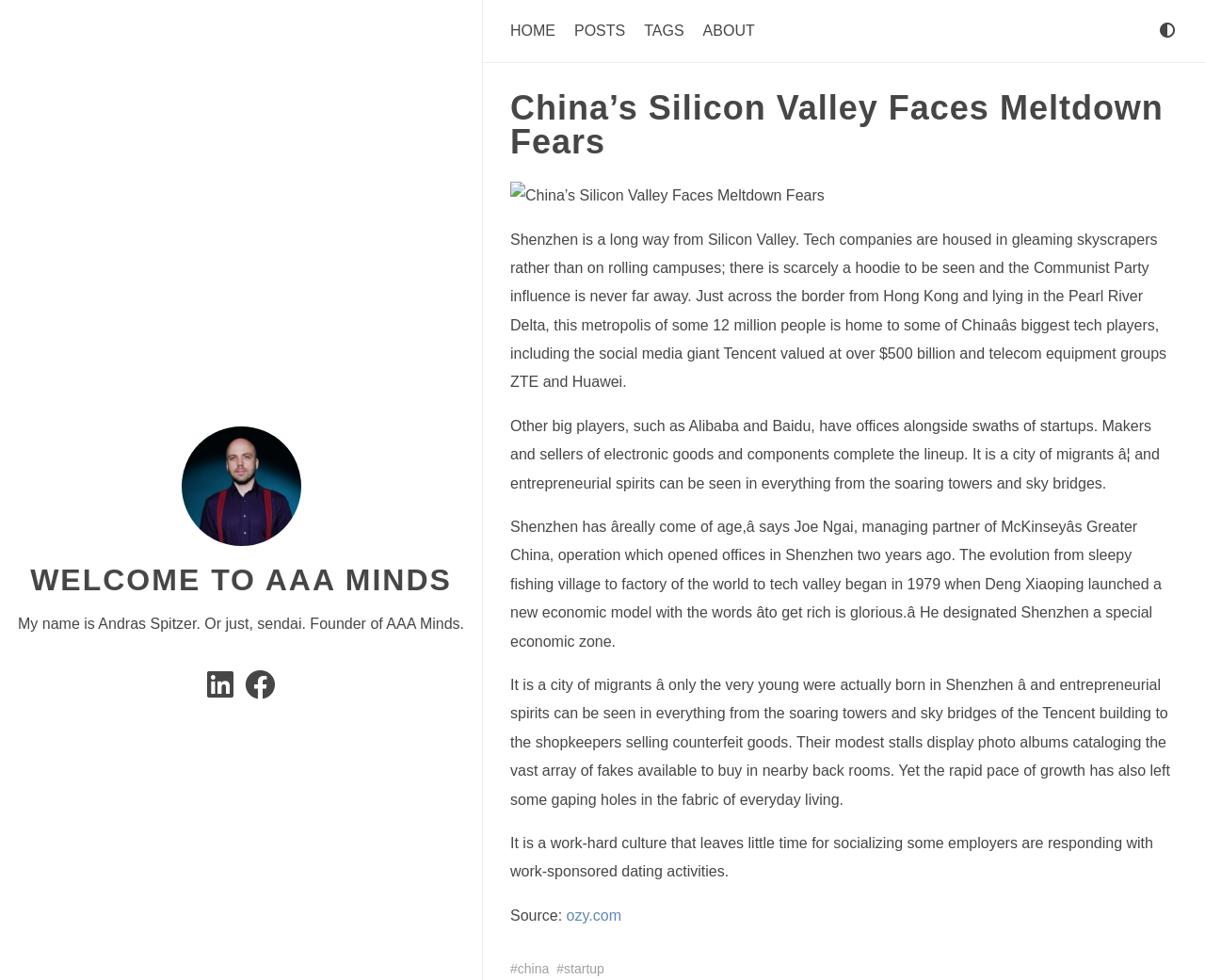What is the name of the founder of AAA Minds?
Using the image, elaborate on the answer with as much detail as possible.

The answer can be found in the StaticText element with the text 'My name is Andras Spitzer. Or just, sendai. Founder of AAA Minds.' which is located at the top of the webpage.